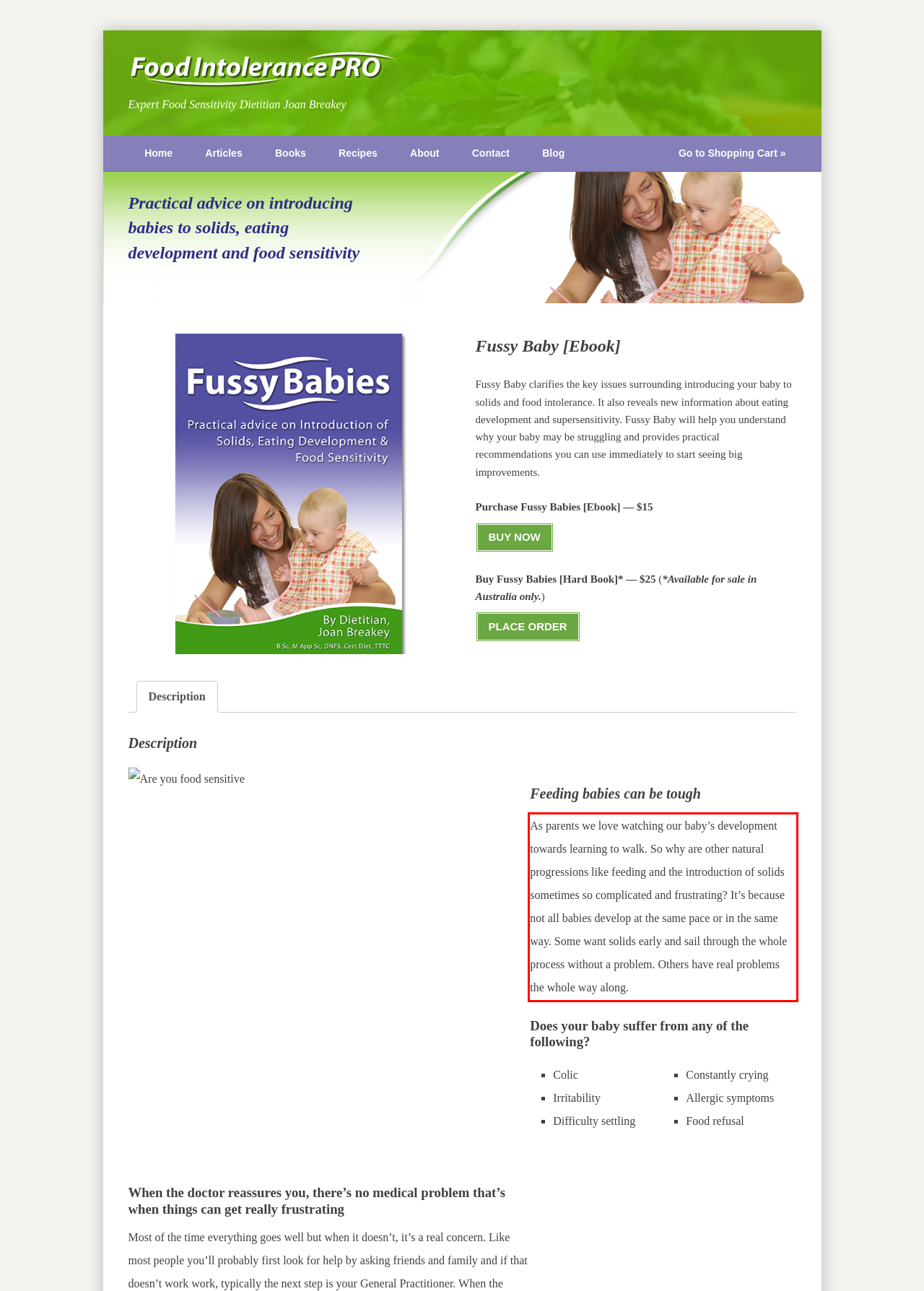There is a screenshot of a webpage with a red bounding box around a UI element. Please use OCR to extract the text within the red bounding box.

As parents we love watching our baby’s development towards learning to walk. So why are other natural progressions like feeding and the introduction of solids sometimes so complicated and frustrating? It’s because not all babies develop at the same pace or in the same way. Some want solids early and sail through the whole process without a problem. Others have real problems the whole way along.